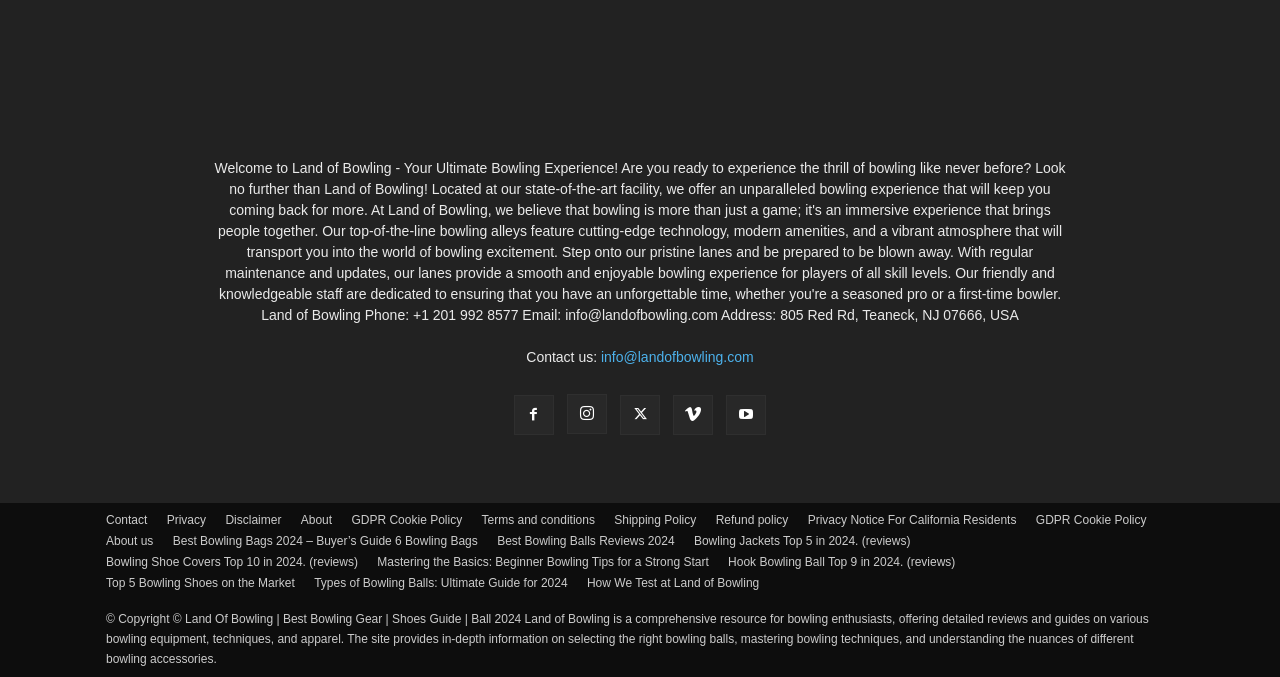What is the address of Land of Bowling?
Answer with a single word or phrase by referring to the visual content.

805 Red Rd, Teaneck, NJ 07666, USA